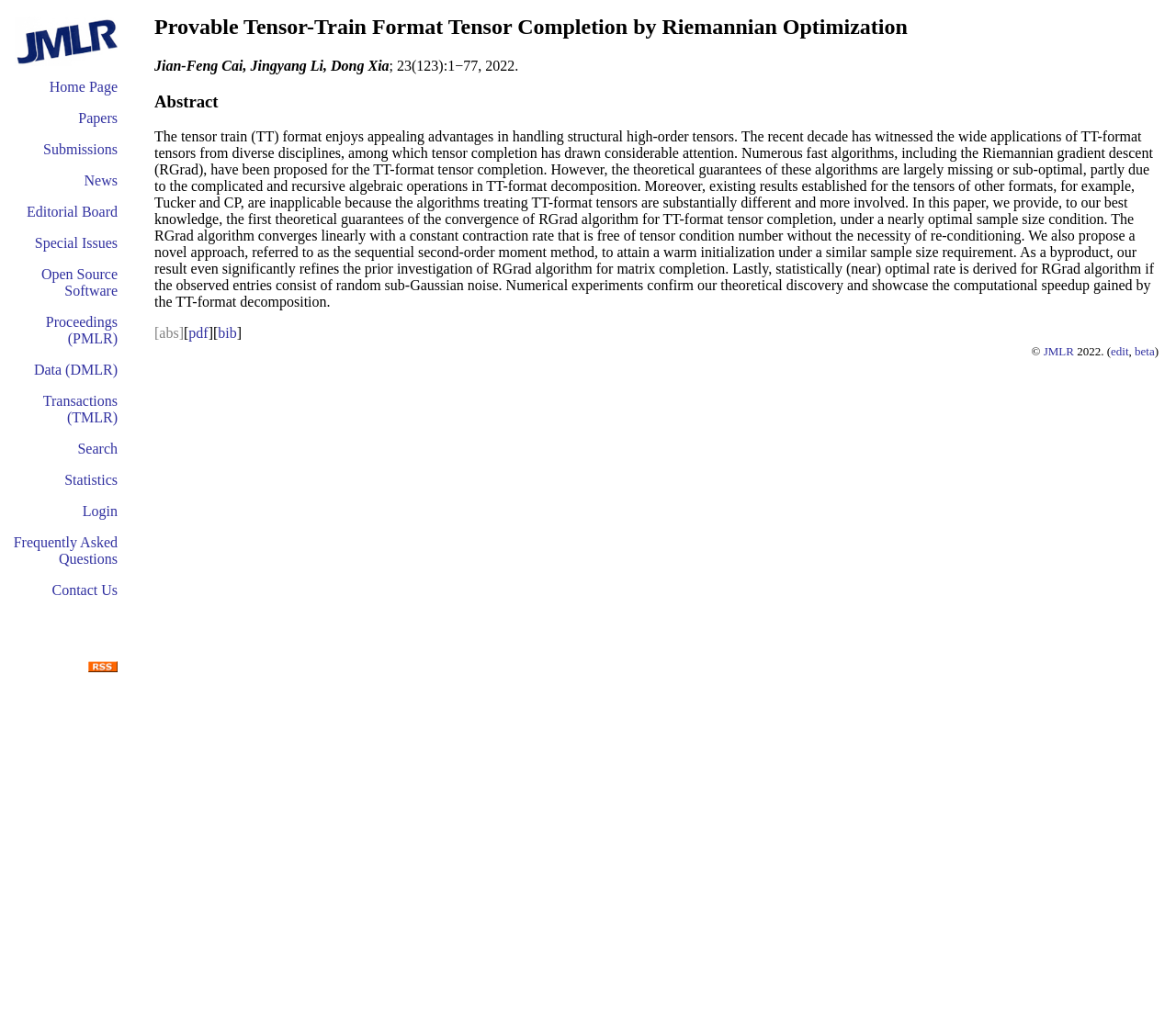Please identify the coordinates of the bounding box for the clickable region that will accomplish this instruction: "search for papers".

[0.066, 0.431, 0.1, 0.446]